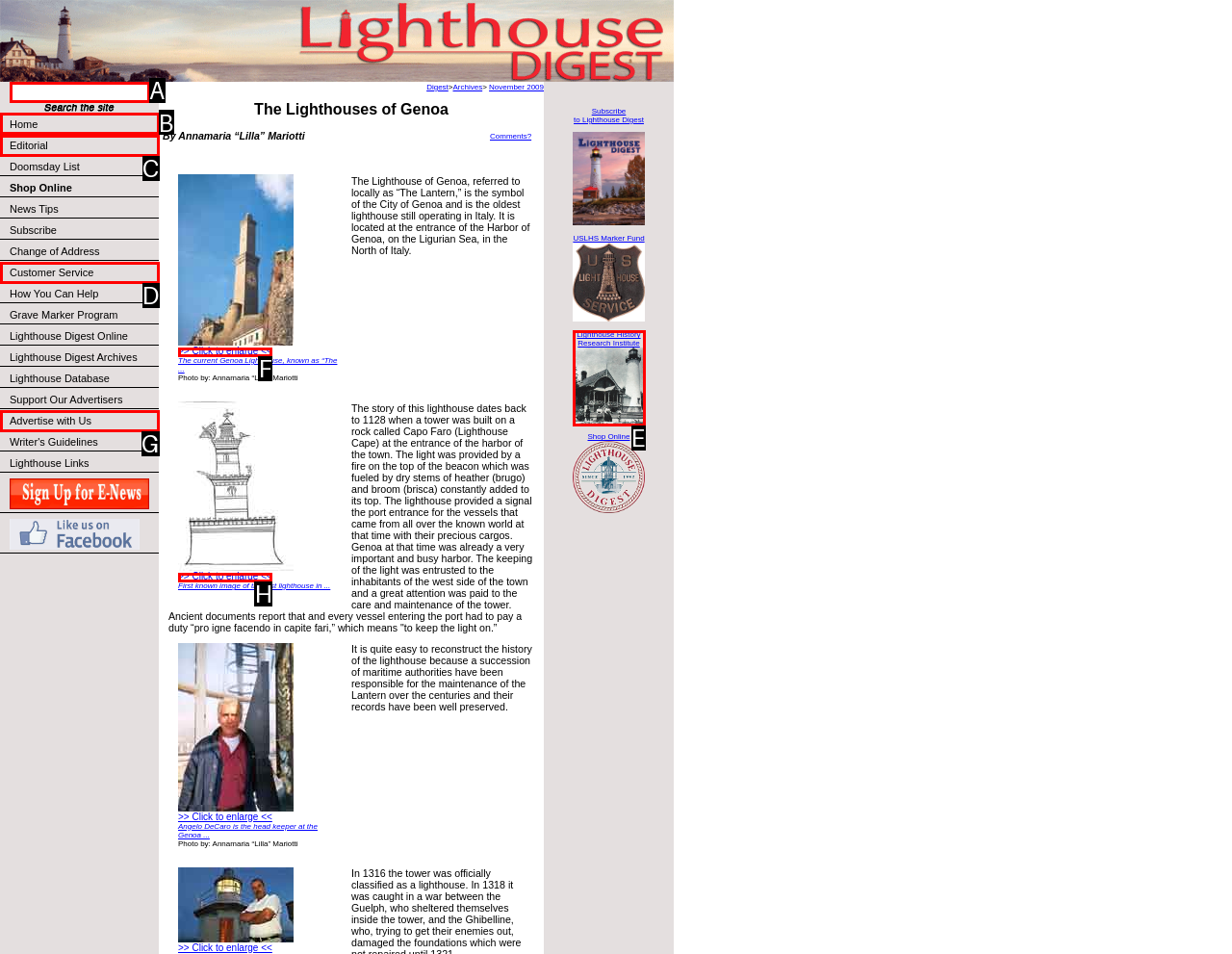Select the UI element that should be clicked to execute the following task: Go to Home page
Provide the letter of the correct choice from the given options.

B